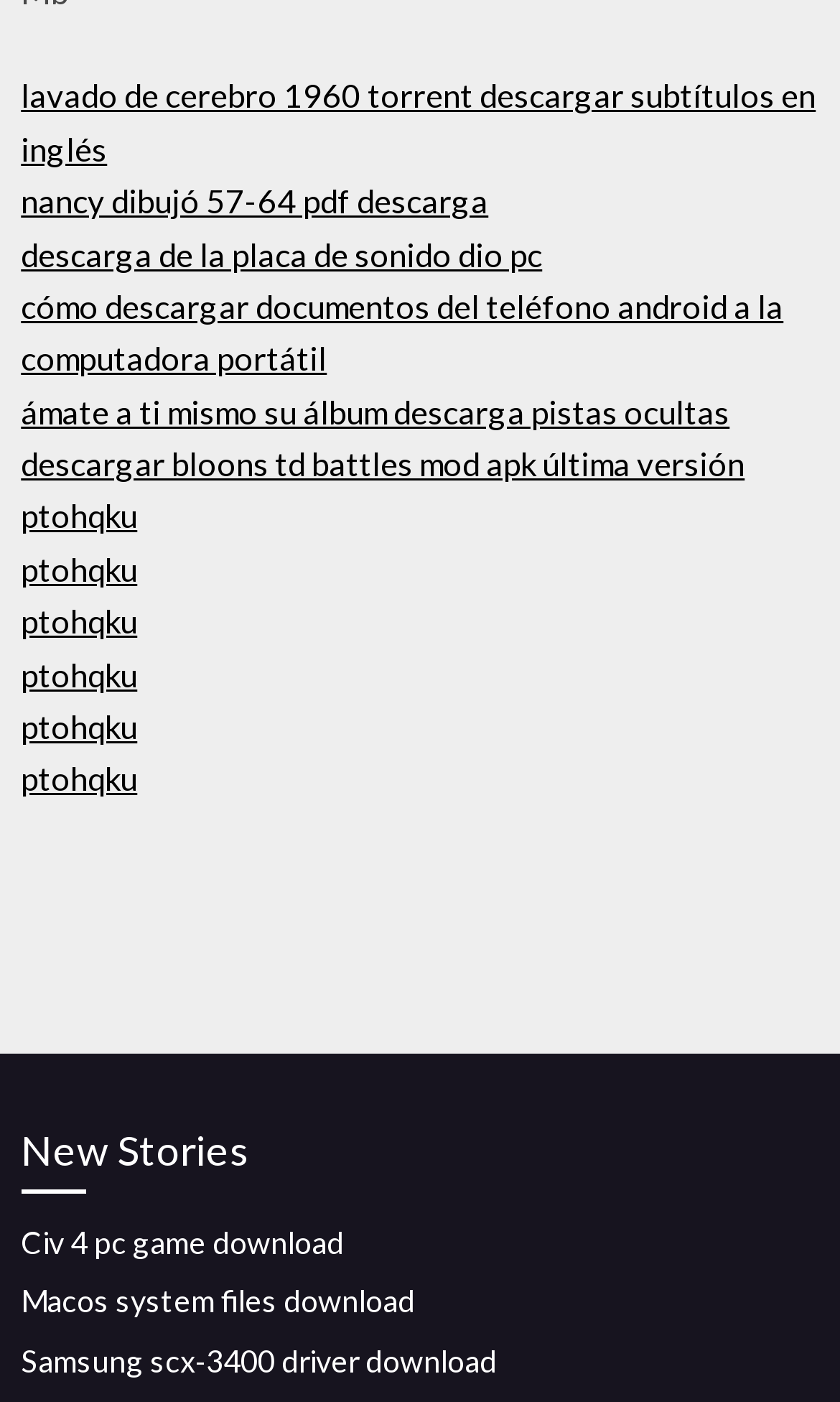How many 'ptohqku' links are there?
Answer the question with a detailed explanation, including all necessary information.

There are 6 'ptohqku' links on the webpage, located vertically below each other, with bounding box coordinates ranging from [0.025, 0.354, 0.163, 0.382] to [0.025, 0.541, 0.163, 0.569].